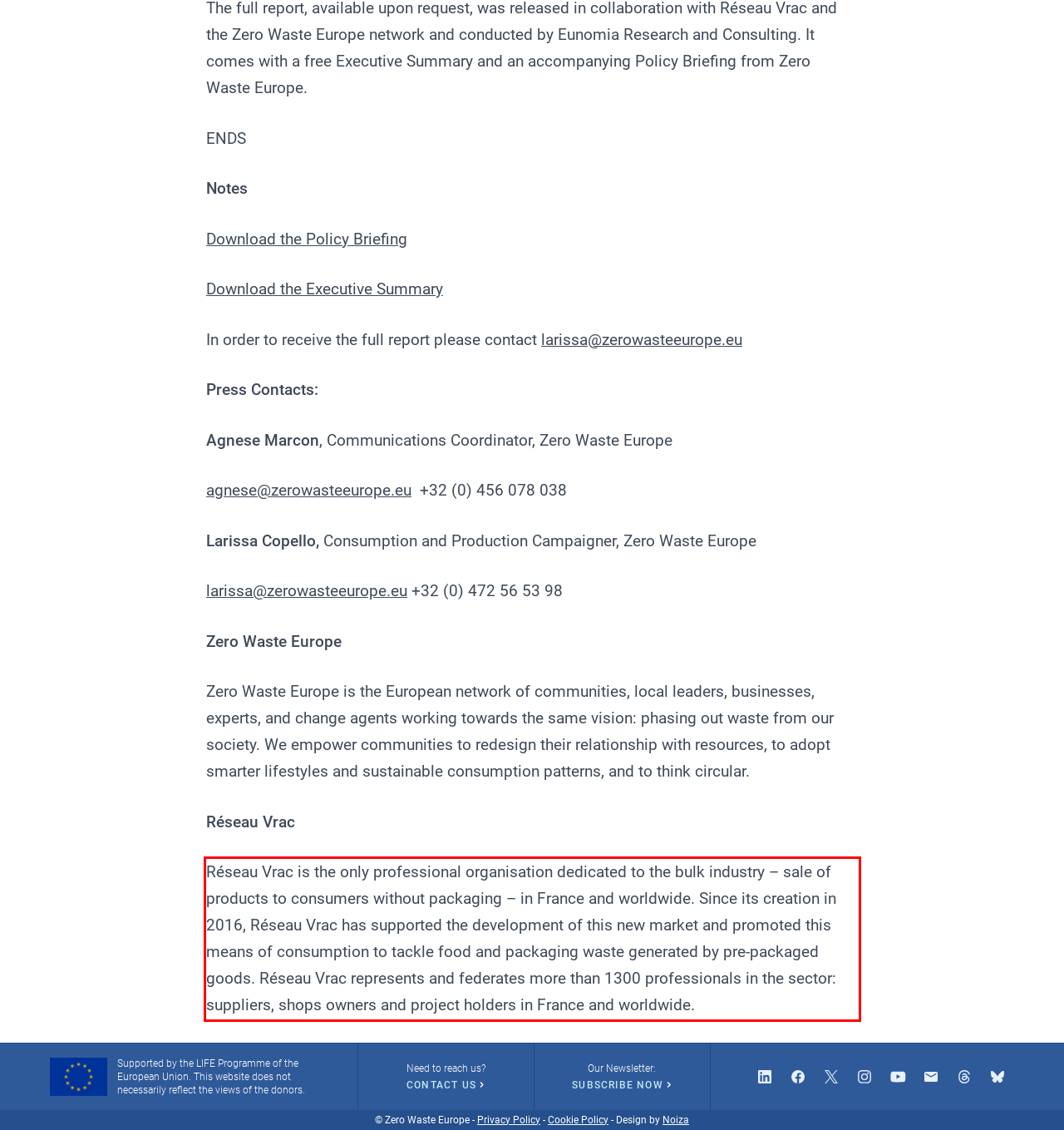Using the provided screenshot, read and generate the text content within the red-bordered area.

Réseau Vrac is the only professional organisation dedicated to the bulk industry – sale of products to consumers without packaging – in France and worldwide. Since its creation in 2016, Réseau Vrac has supported the development of this new market and promoted this means of consumption to tackle food and packaging waste generated by pre-packaged goods. Réseau Vrac represents and federates more than 1300 professionals in the sector: suppliers, shops owners and project holders in France and worldwide.